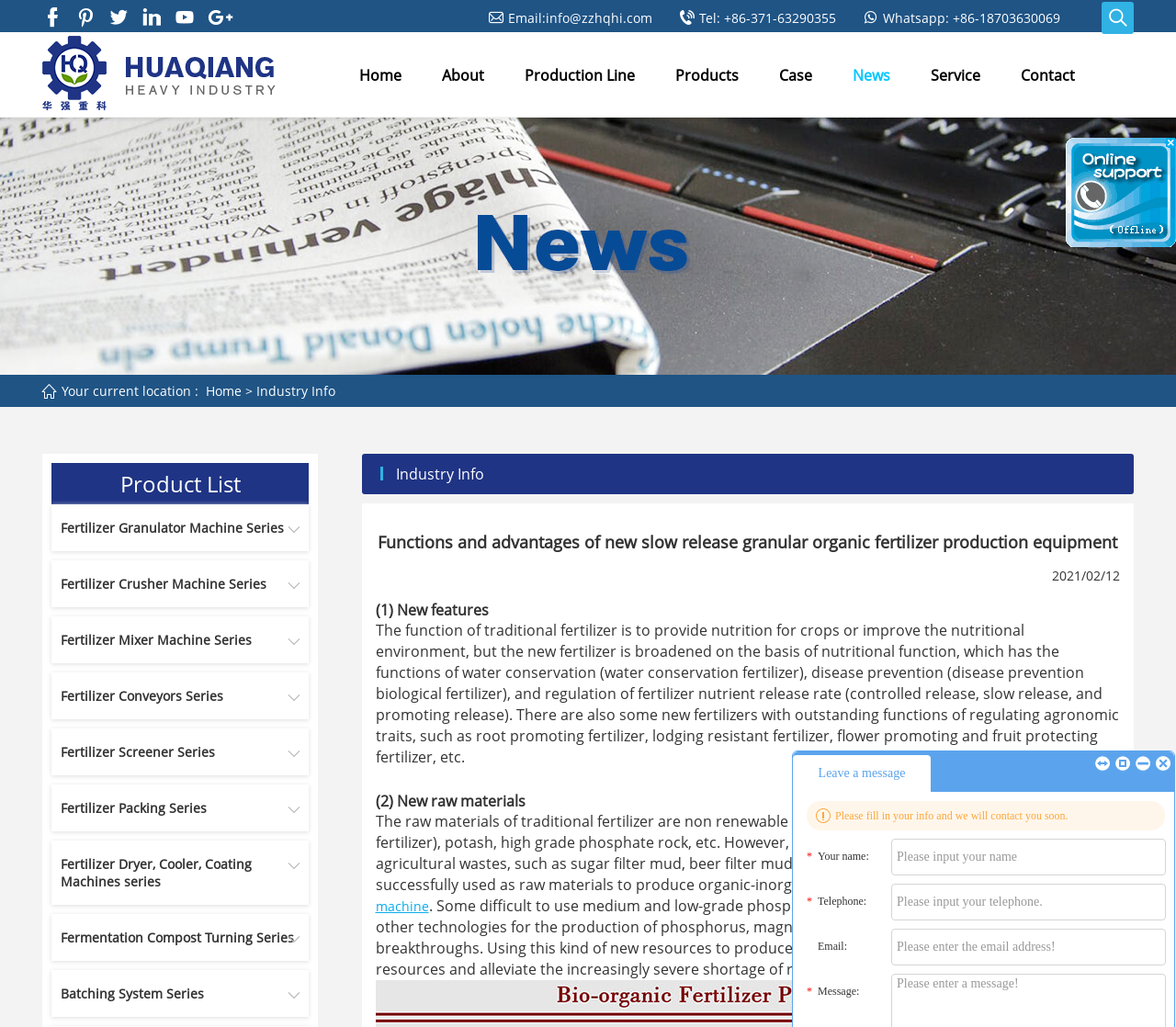Determine the bounding box coordinates of the region that needs to be clicked to achieve the task: "View the Fertilizer Granulator Machine Series".

[0.052, 0.491, 0.255, 0.537]